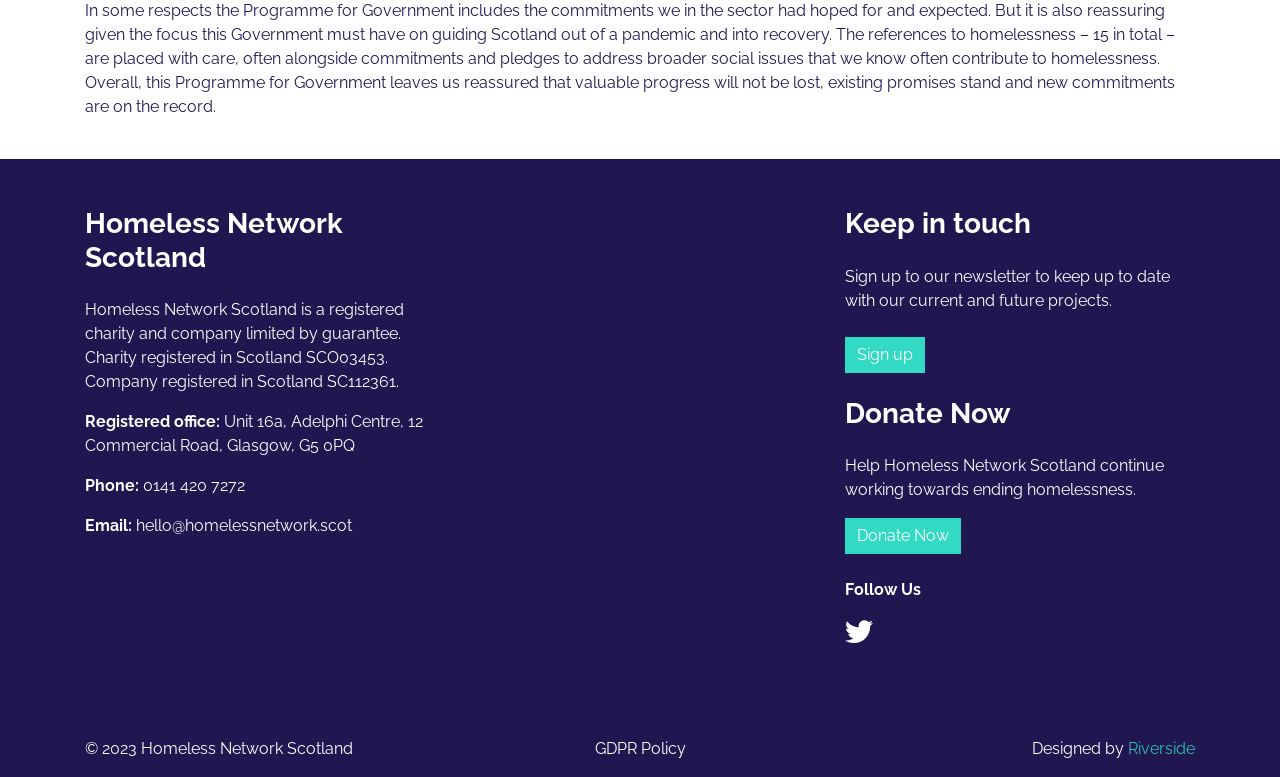Who designed the webpage?
Observe the image and answer the question with a one-word or short phrase response.

Riverside